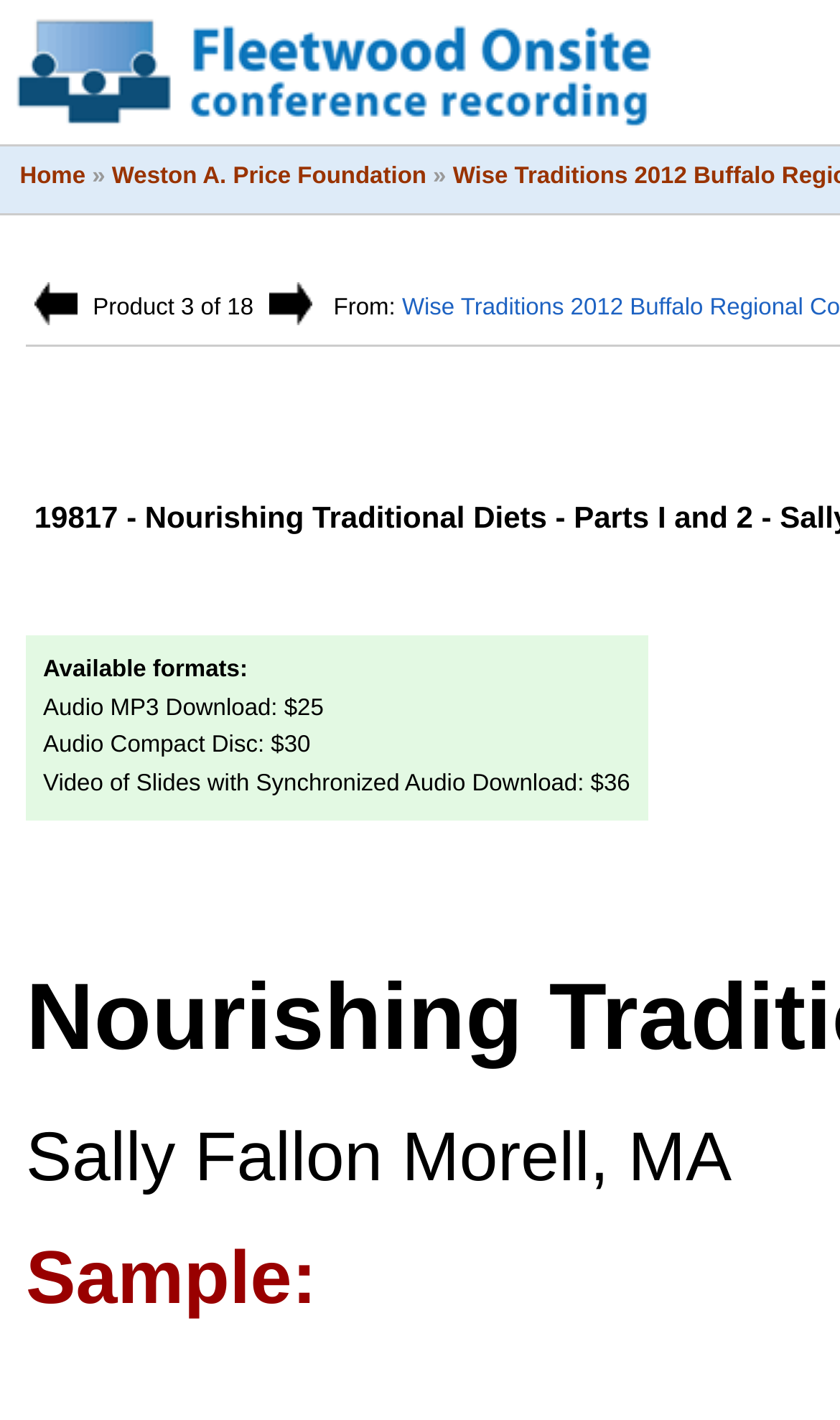Locate the bounding box coordinates for the element described below: "Home". The coordinates must be four float values between 0 and 1, formatted as [left, top, right, bottom].

[0.023, 0.115, 0.102, 0.133]